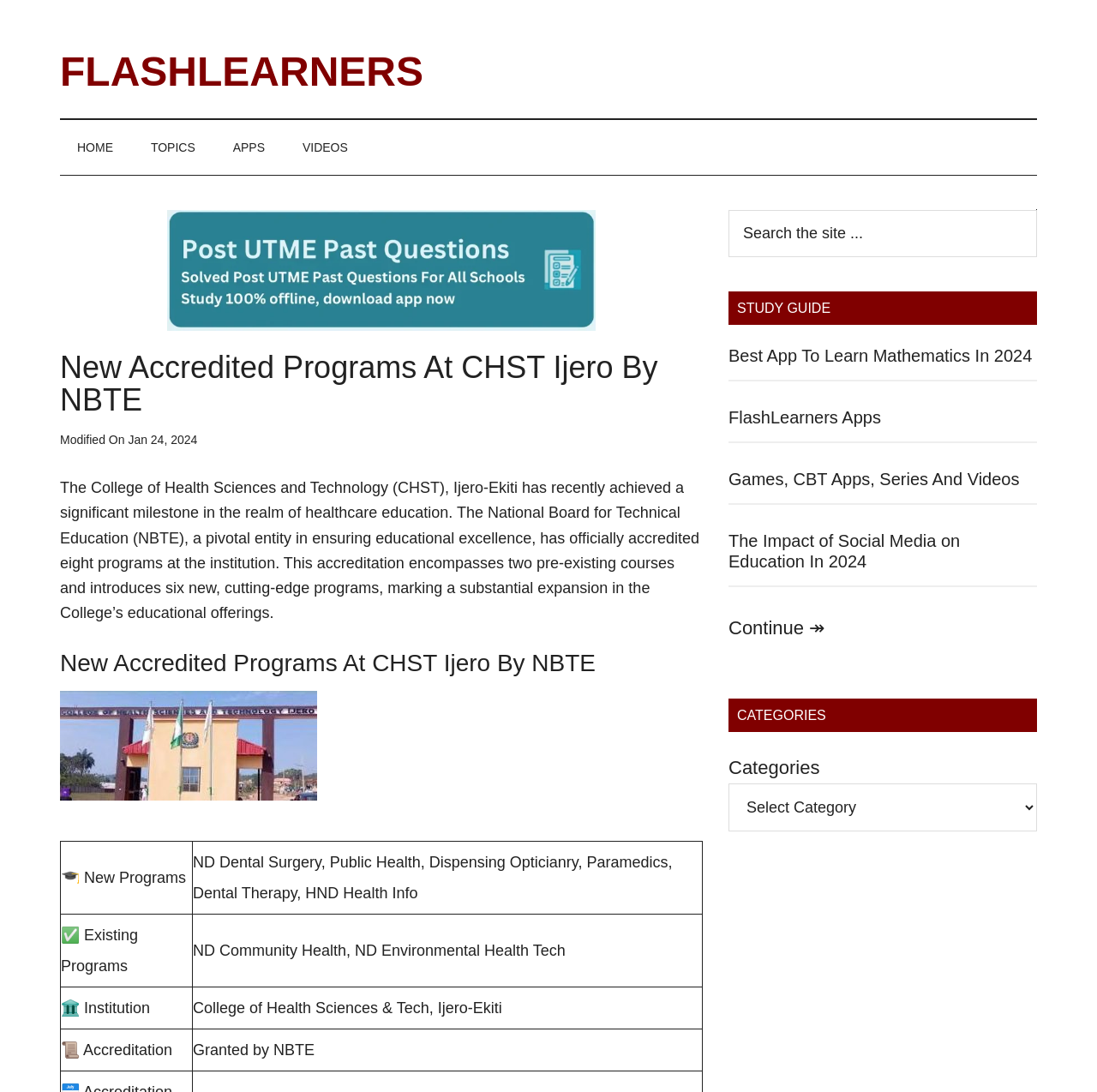Kindly determine the bounding box coordinates for the clickable area to achieve the given instruction: "Click on the 'FlashLearners' link".

[0.055, 0.045, 0.386, 0.086]